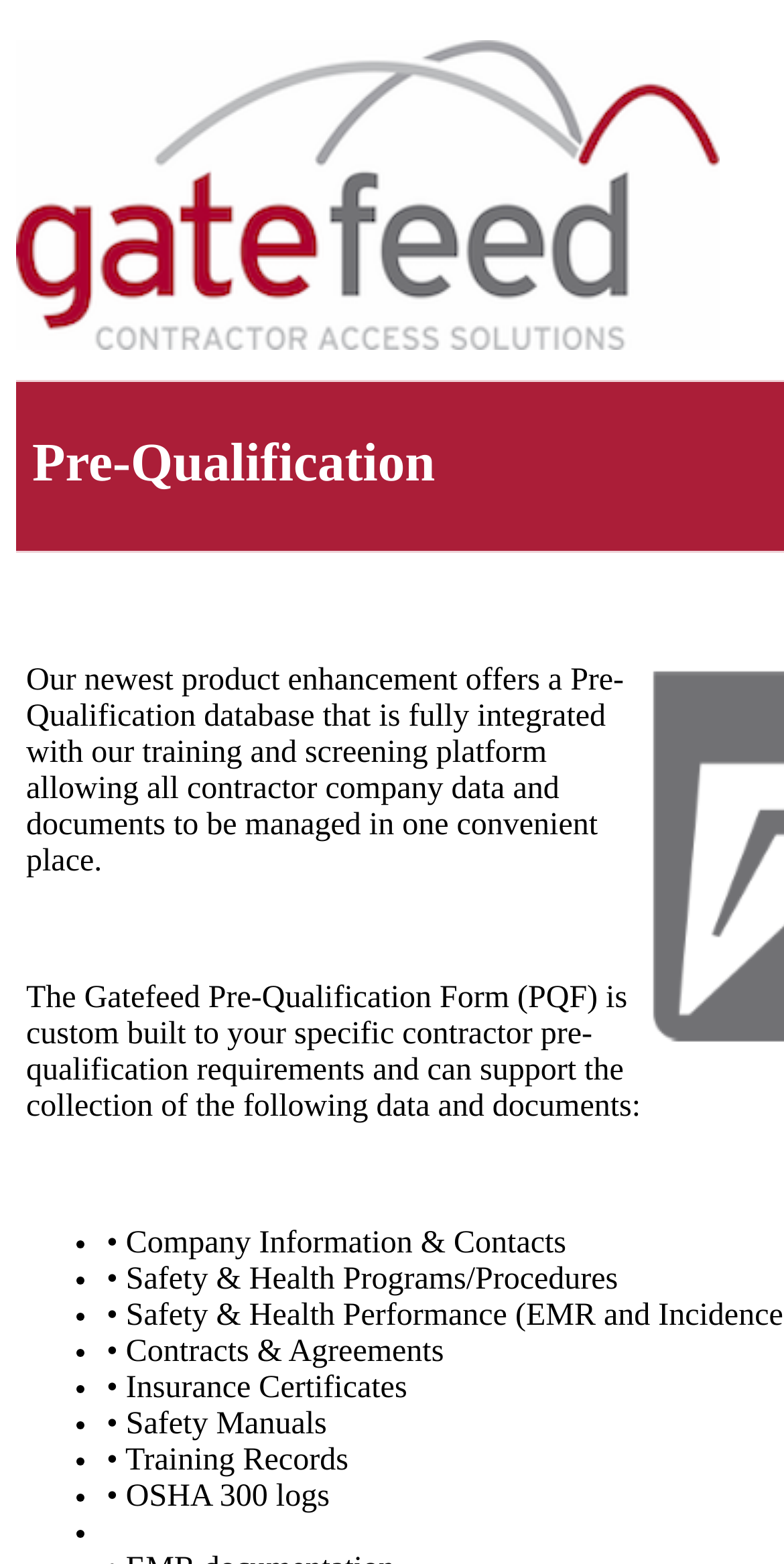Give a detailed account of the webpage.

The webpage is focused on GatefeedMarketing's Pre-Qualification product enhancement. At the top, there is a heading "Pre-Qualification" followed by a brief description of the product, which is a fully integrated database that allows contractor company data and documents to be managed in one place. 

Below the heading, there is a paragraph of text that explains the Gatefeed Pre-Qualification Form (PQF), which is custom-built to meet specific contractor pre-qualification requirements. 

Underneath the paragraph, there is a list of data and documents that the PQF can support, including company information and contacts, safety and health programs, contracts and agreements, insurance certificates, safety manuals, training records, and OSHA 300 logs. Each item in the list is marked with a bullet point and is positioned to the right of the bullet point. The list takes up a significant portion of the webpage, with each item stacked vertically below the previous one.